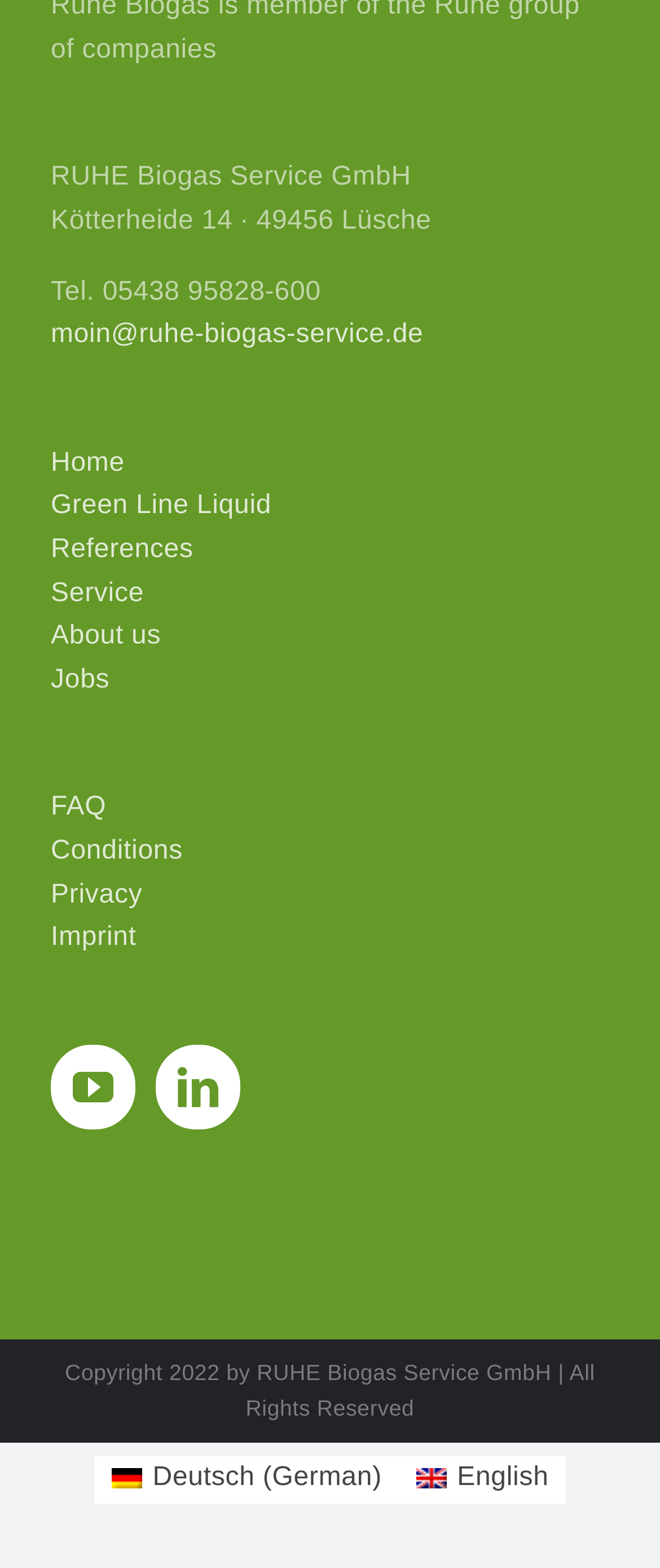Determine the bounding box coordinates for the clickable element required to fulfill the instruction: "view the company's YouTube channel". Provide the coordinates as four float numbers between 0 and 1, i.e., [left, top, right, bottom].

[0.077, 0.666, 0.206, 0.72]